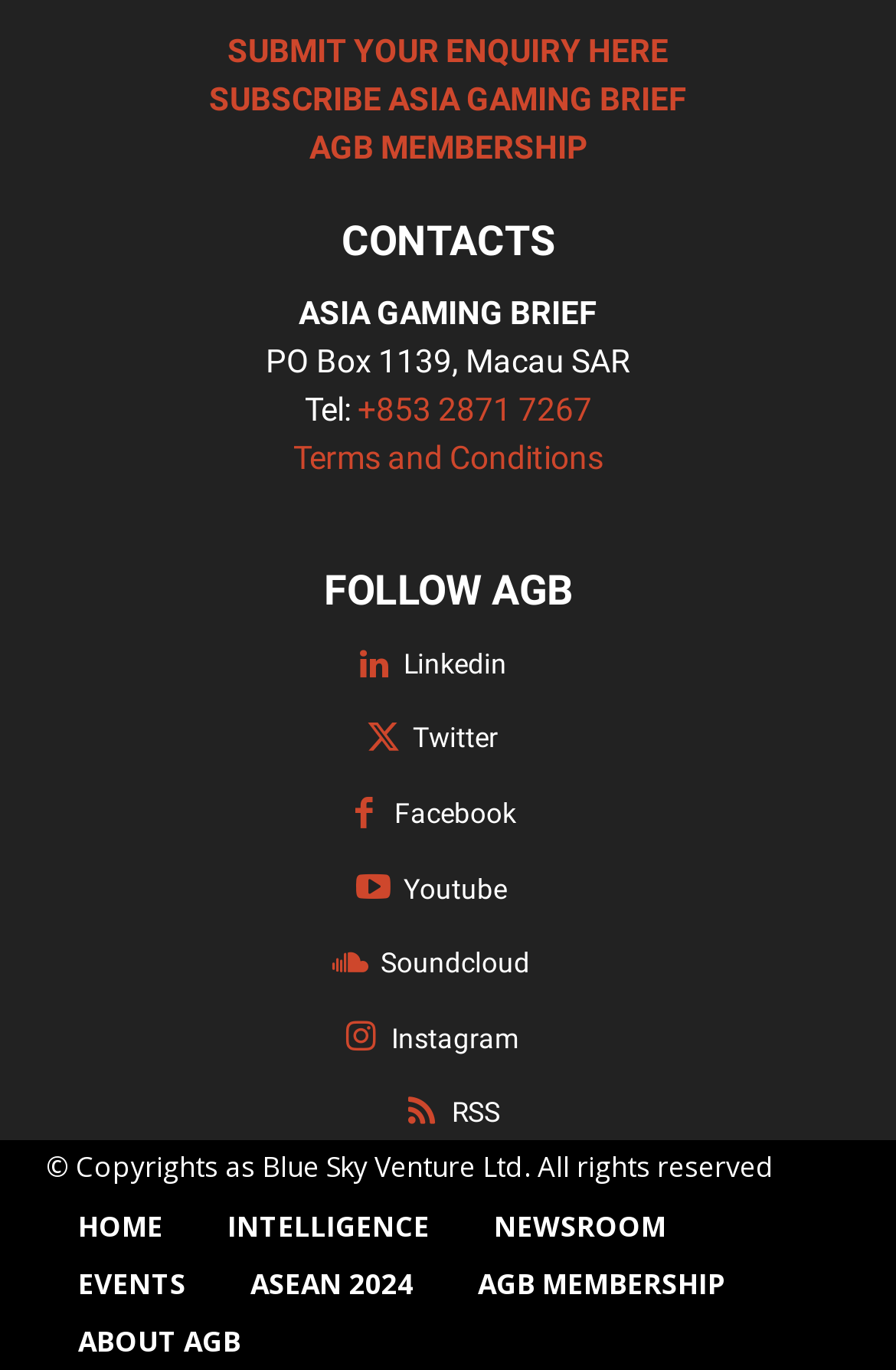How many social media links are there?
Using the image, provide a detailed and thorough answer to the question.

I counted the number of social media links by looking at the links with icons, such as Linkedin, Twitter, Facebook, Youtube, Soundcloud, Instagram, and RSS. There are 9 social media links in total.